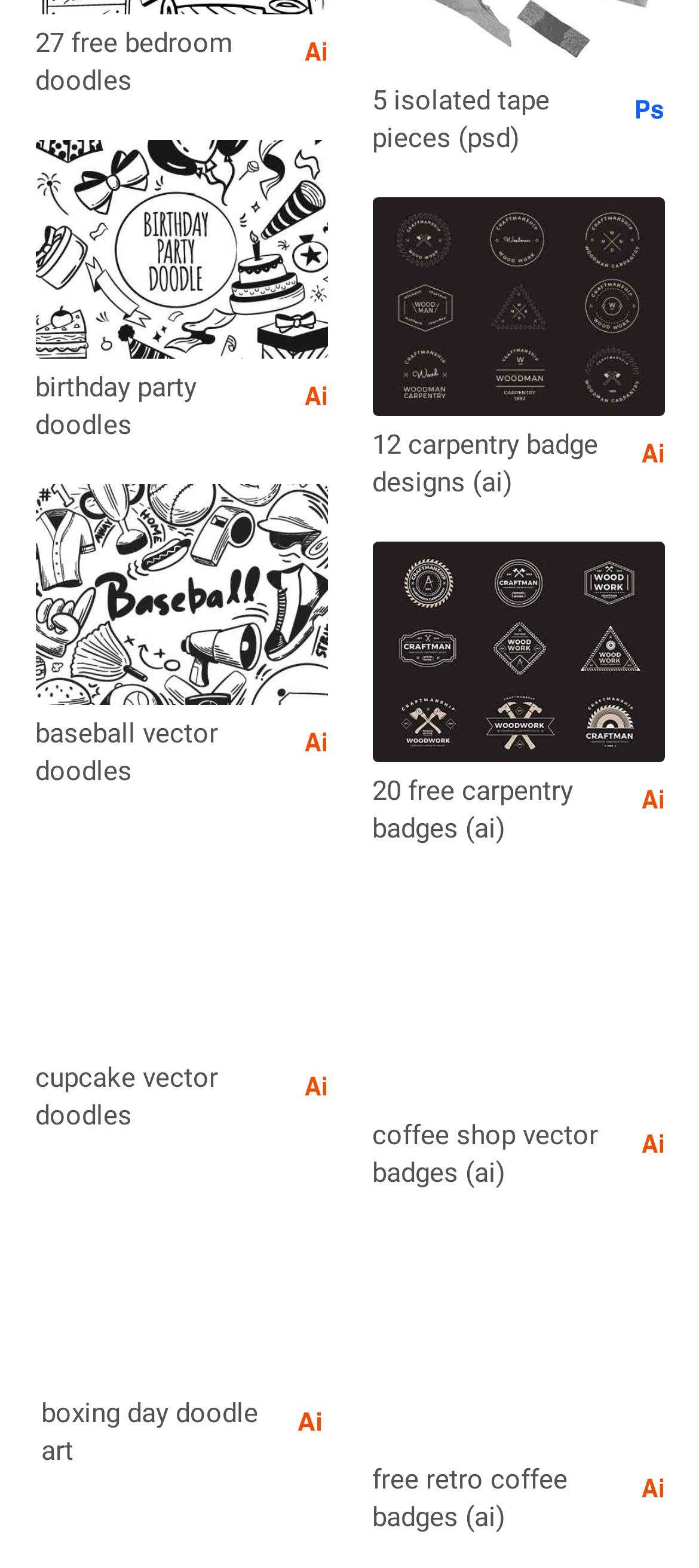What is the format of the '5 isolated tape pieces' resource?
Could you please answer the question thoroughly and with as much detail as possible?

I looked at the link element with the heading '5 isolated tape pieces (psd)' and determined that the format of this resource is PSD.